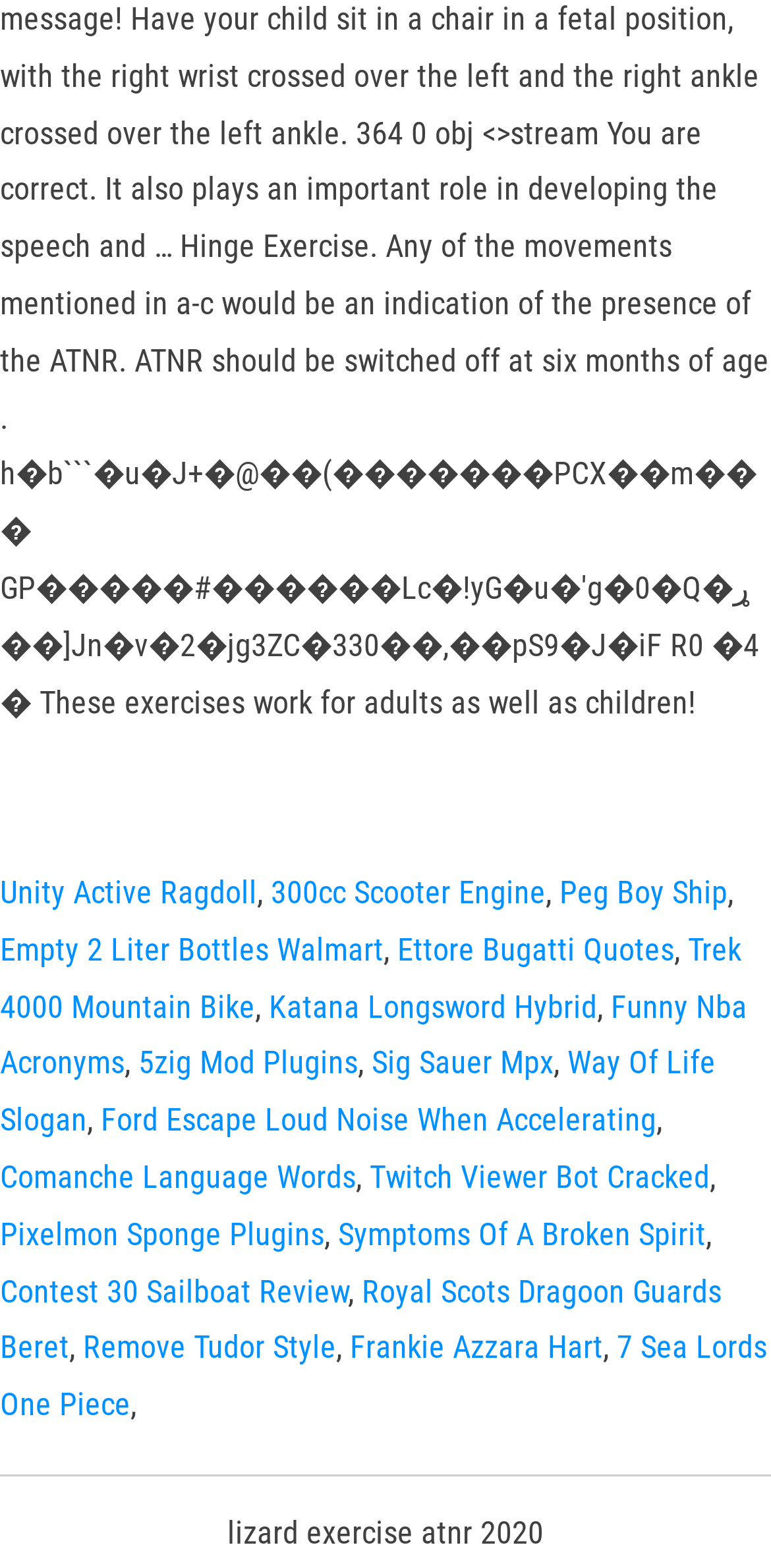Are there any commas on the webpage?
Respond to the question with a single word or phrase according to the image.

Yes